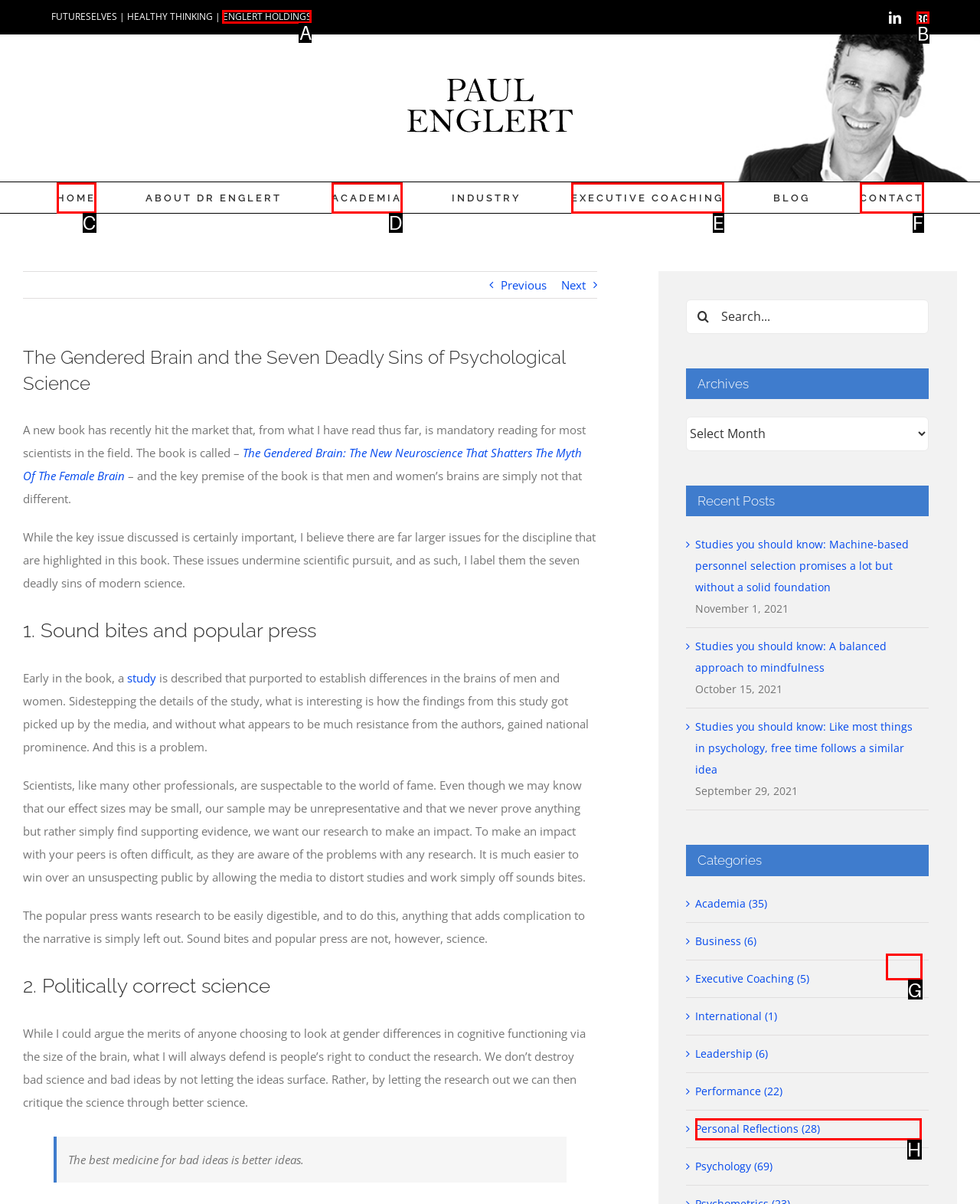Which option should you click on to fulfill this task: Scroll to the top of the page? Answer with the letter of the correct choice.

G